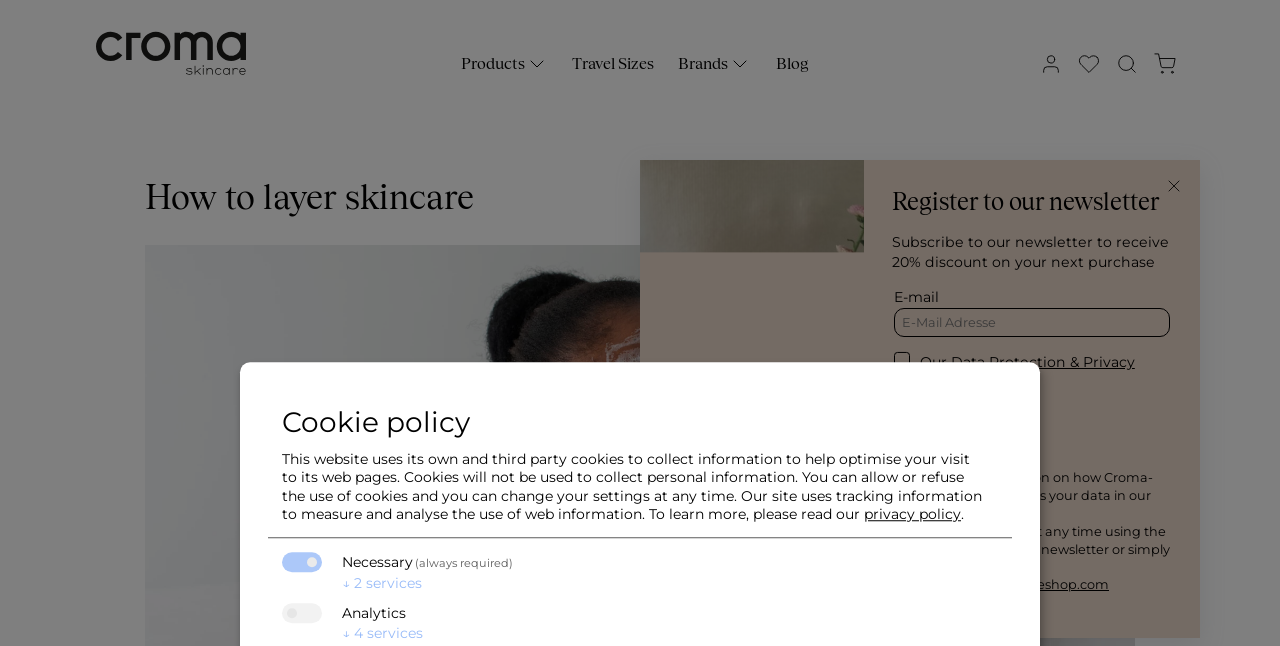Generate the main heading text from the webpage.

How to layer skincare